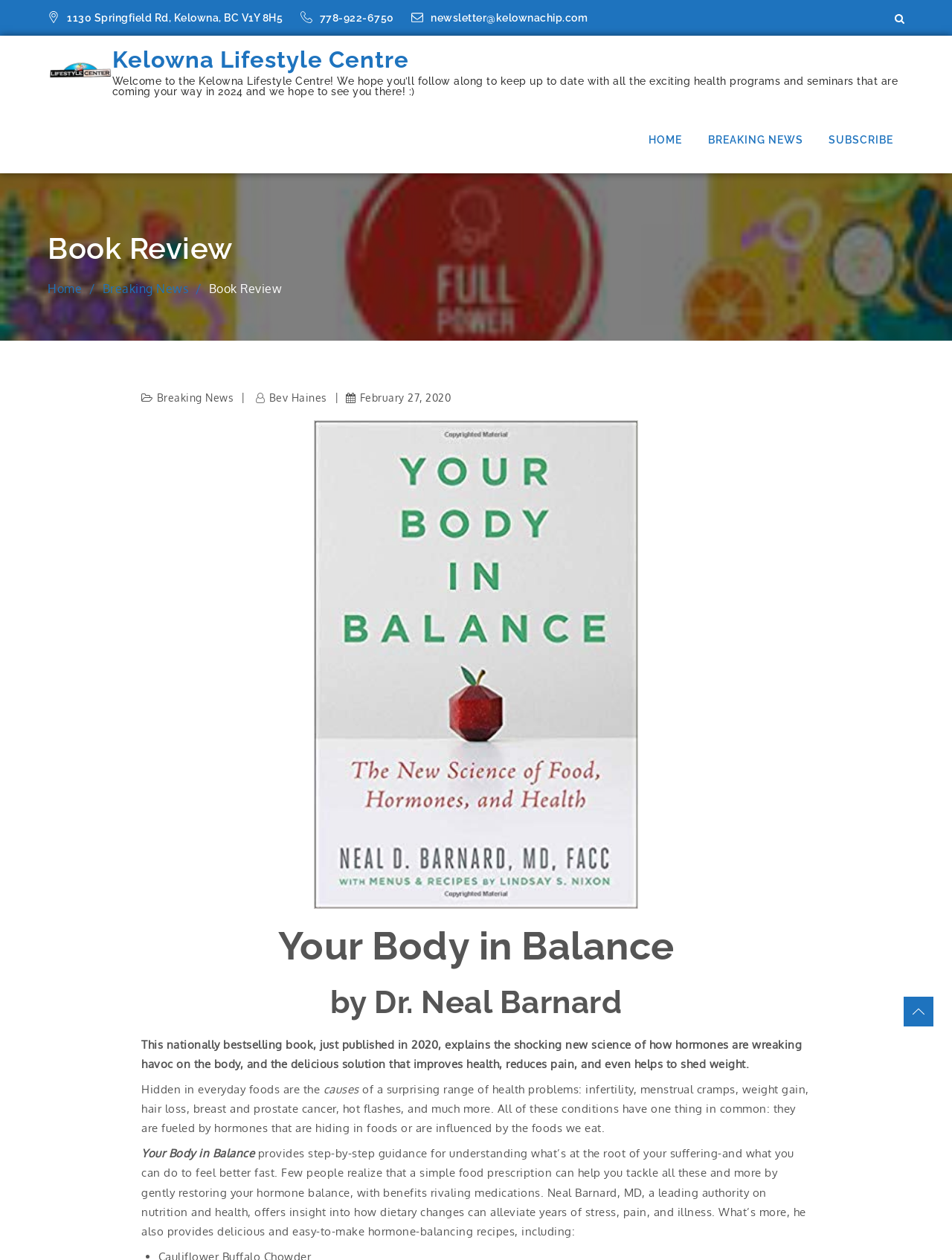Could you identify the text that serves as the heading for this webpage?

Your Body in Balance